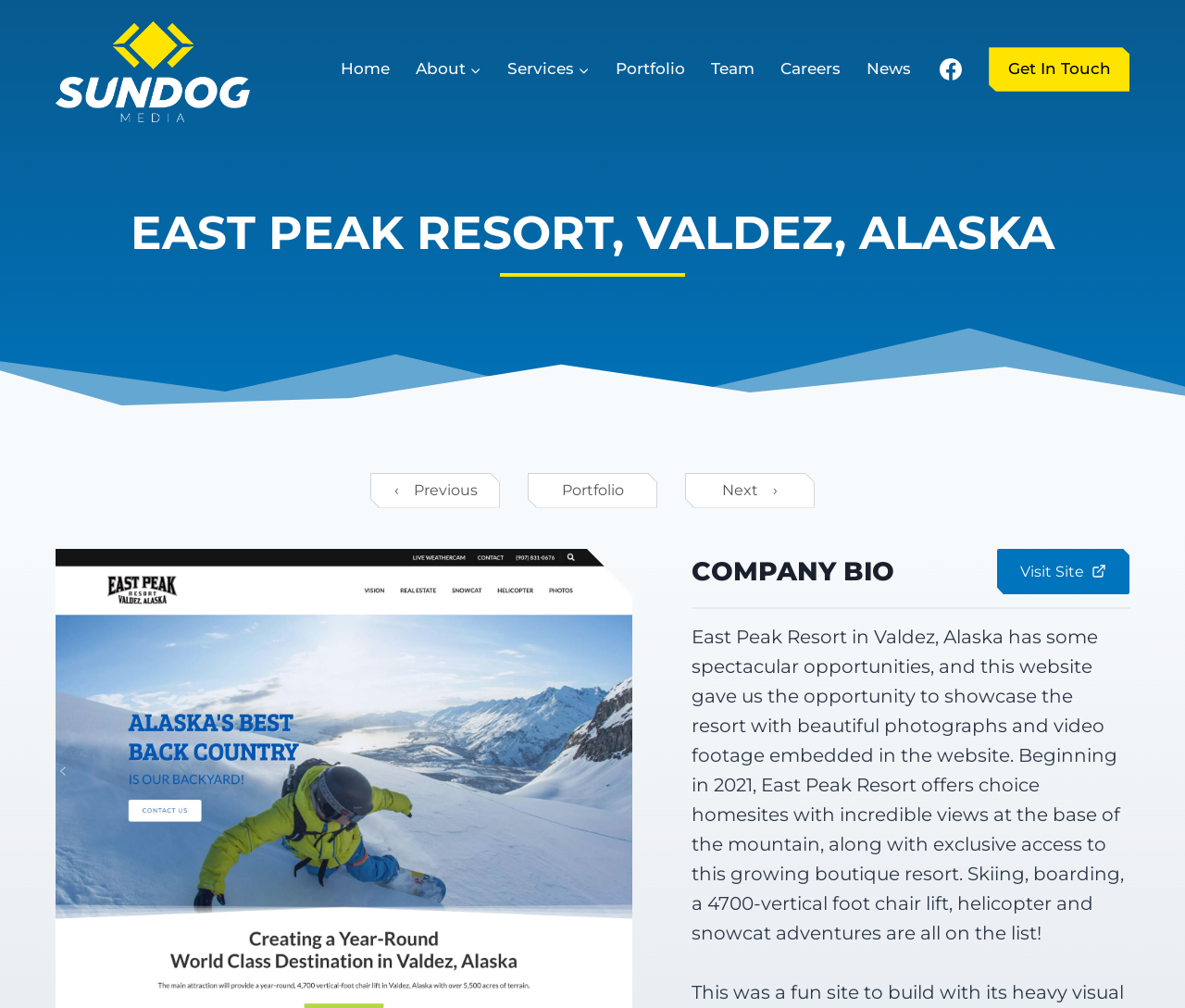Locate the bounding box coordinates of the clickable element to fulfill the following instruction: "View About page". Provide the coordinates as four float numbers between 0 and 1 in the format [left, top, right, bottom].

[0.351, 0.059, 0.393, 0.078]